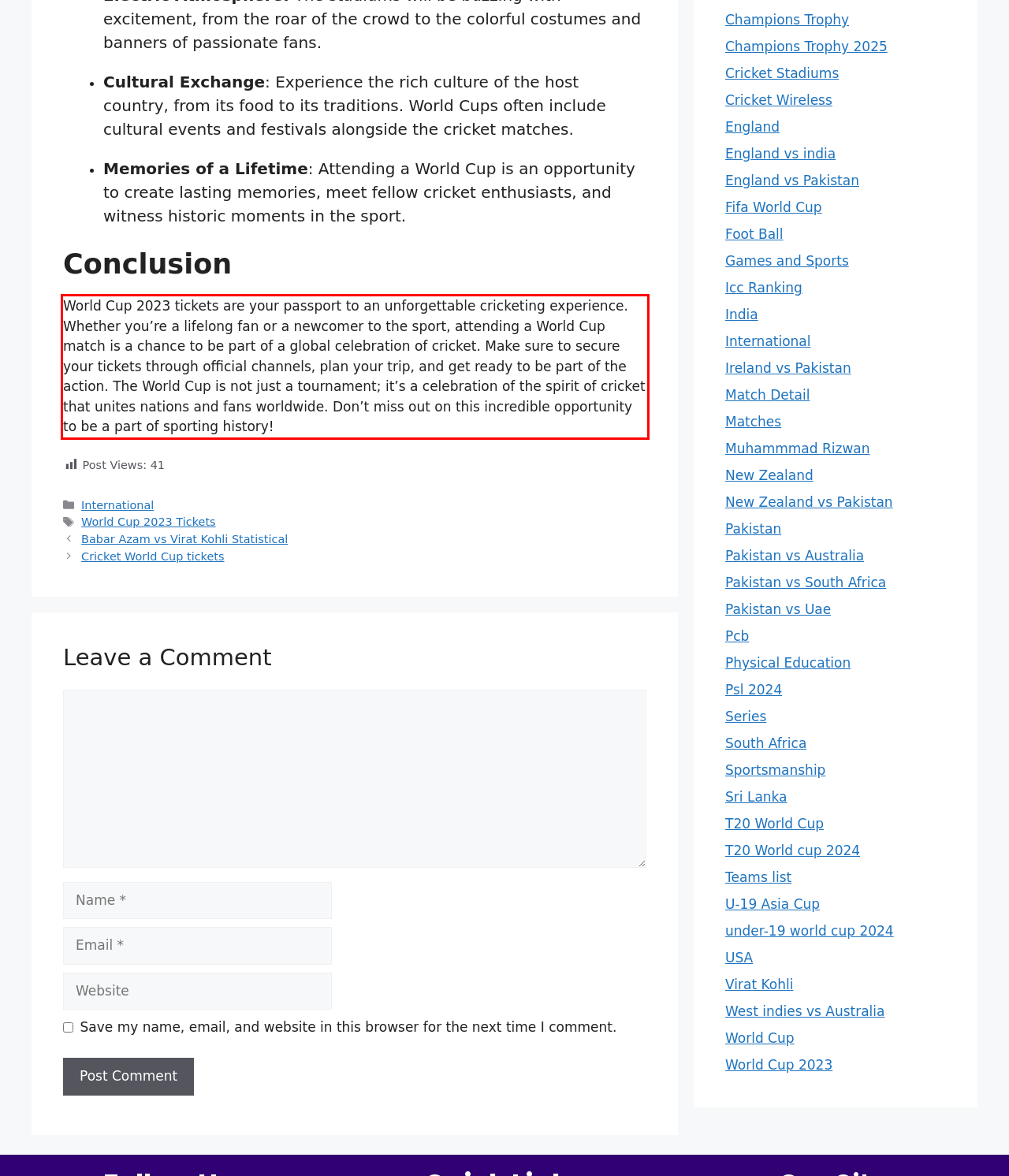Identify the text inside the red bounding box in the provided webpage screenshot and transcribe it.

World Cup 2023 tickets are your passport to an unforgettable cricketing experience. Whether you’re a lifelong fan or a newcomer to the sport, attending a World Cup match is a chance to be part of a global celebration of cricket. Make sure to secure your tickets through official channels, plan your trip, and get ready to be part of the action. The World Cup is not just a tournament; it’s a celebration of the spirit of cricket that unites nations and fans worldwide. Don’t miss out on this incredible opportunity to be a part of sporting history!